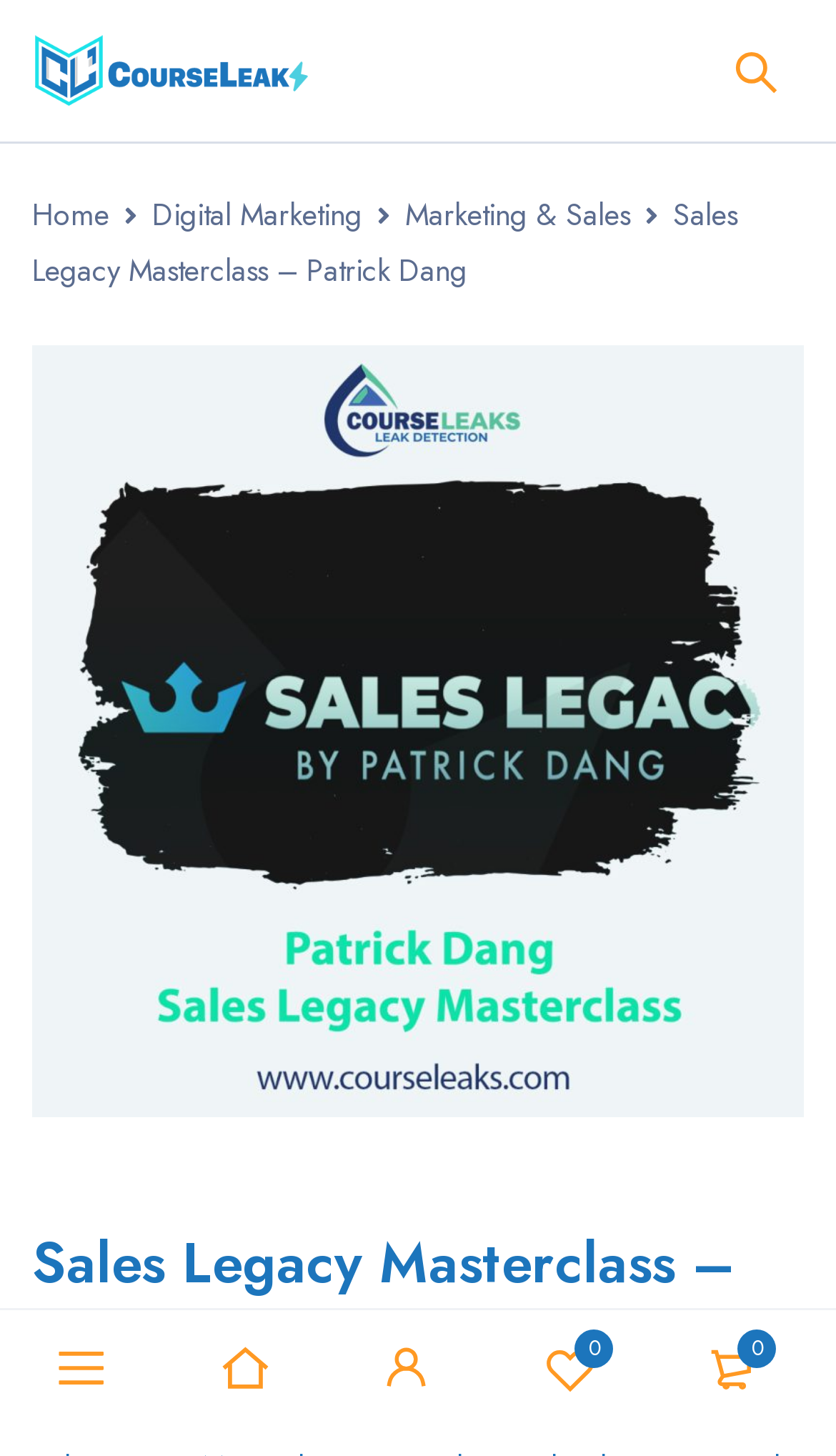Please mark the clickable region by giving the bounding box coordinates needed to complete this instruction: "Click on the CourseLeaks link".

[0.038, 0.022, 0.372, 0.075]